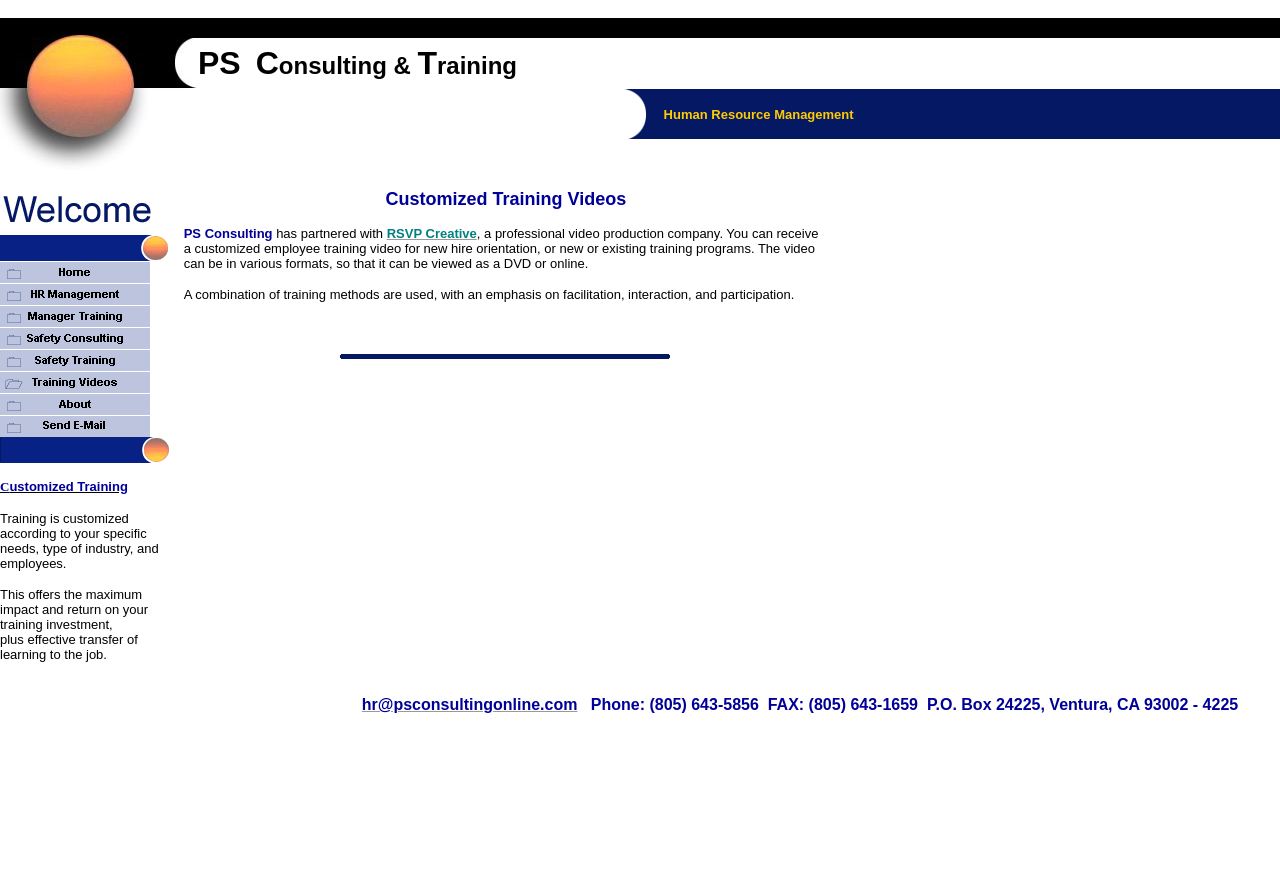How can the coaching service help entrepreneurs? Analyze the screenshot and reply with just one word or a short phrase.

Improve organization